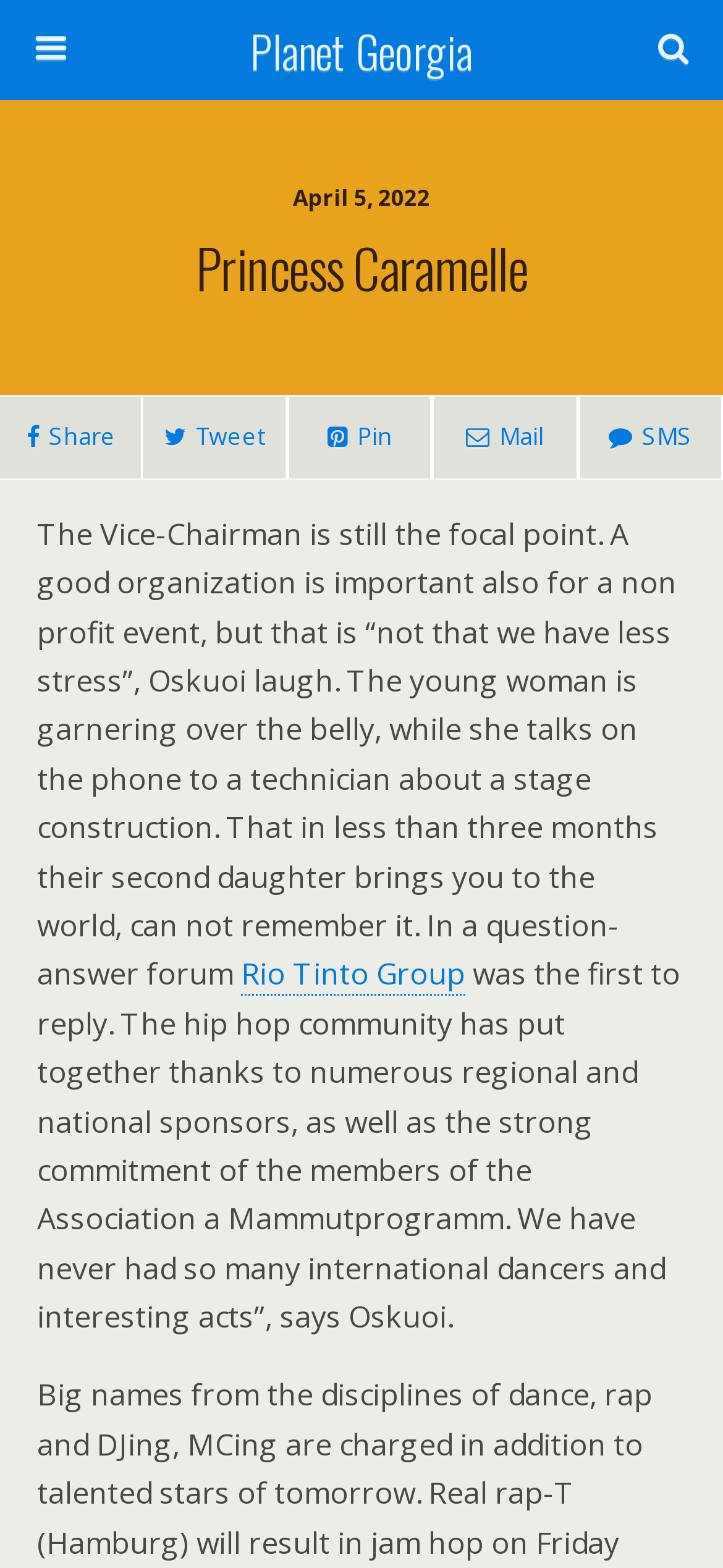Based on the provided description, "aria-label="Open search"", find the bounding box of the corresponding UI element in the screenshot.

None